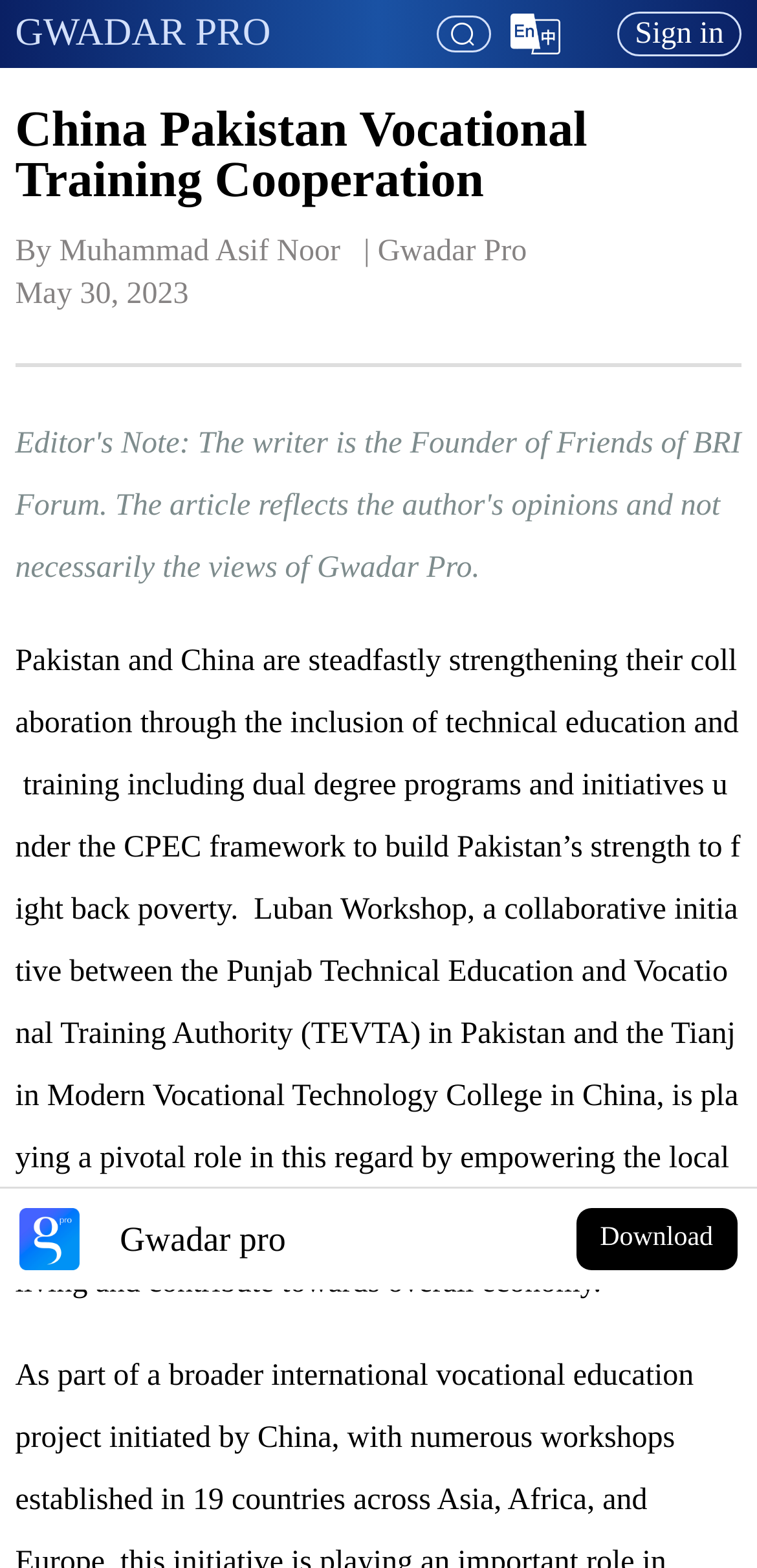What is the name of the vocational training cooperation?
Based on the content of the image, thoroughly explain and answer the question.

I found the answer by looking at the heading element with the text 'China Pakistan Vocational Training Cooperation' which is located at the top of the webpage, indicating the title of the webpage.